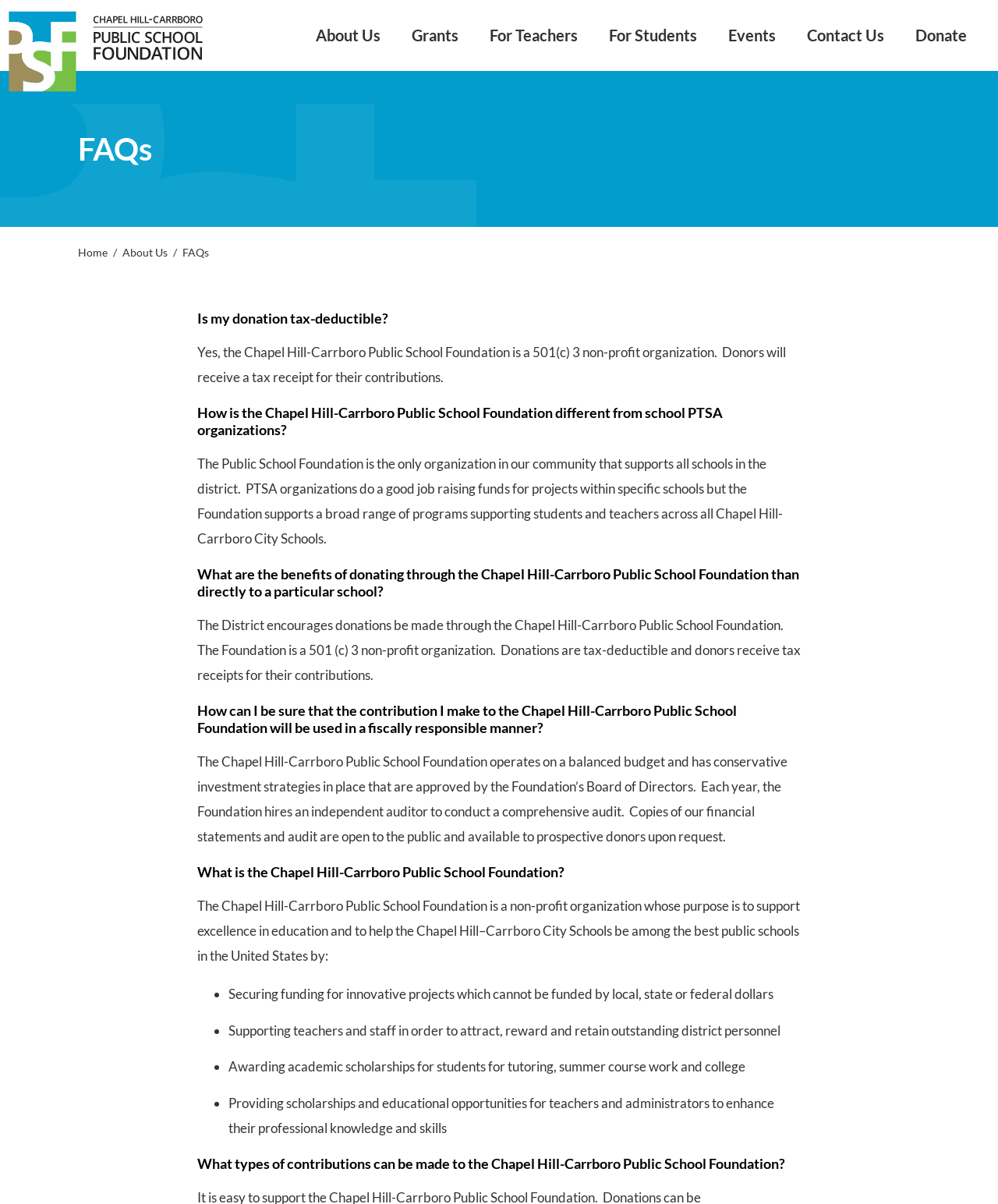What is the difference between the Chapel Hill-Carrboro Public School Foundation and school PTSA organizations?
Using the visual information, respond with a single word or phrase.

Foundation supports all schools